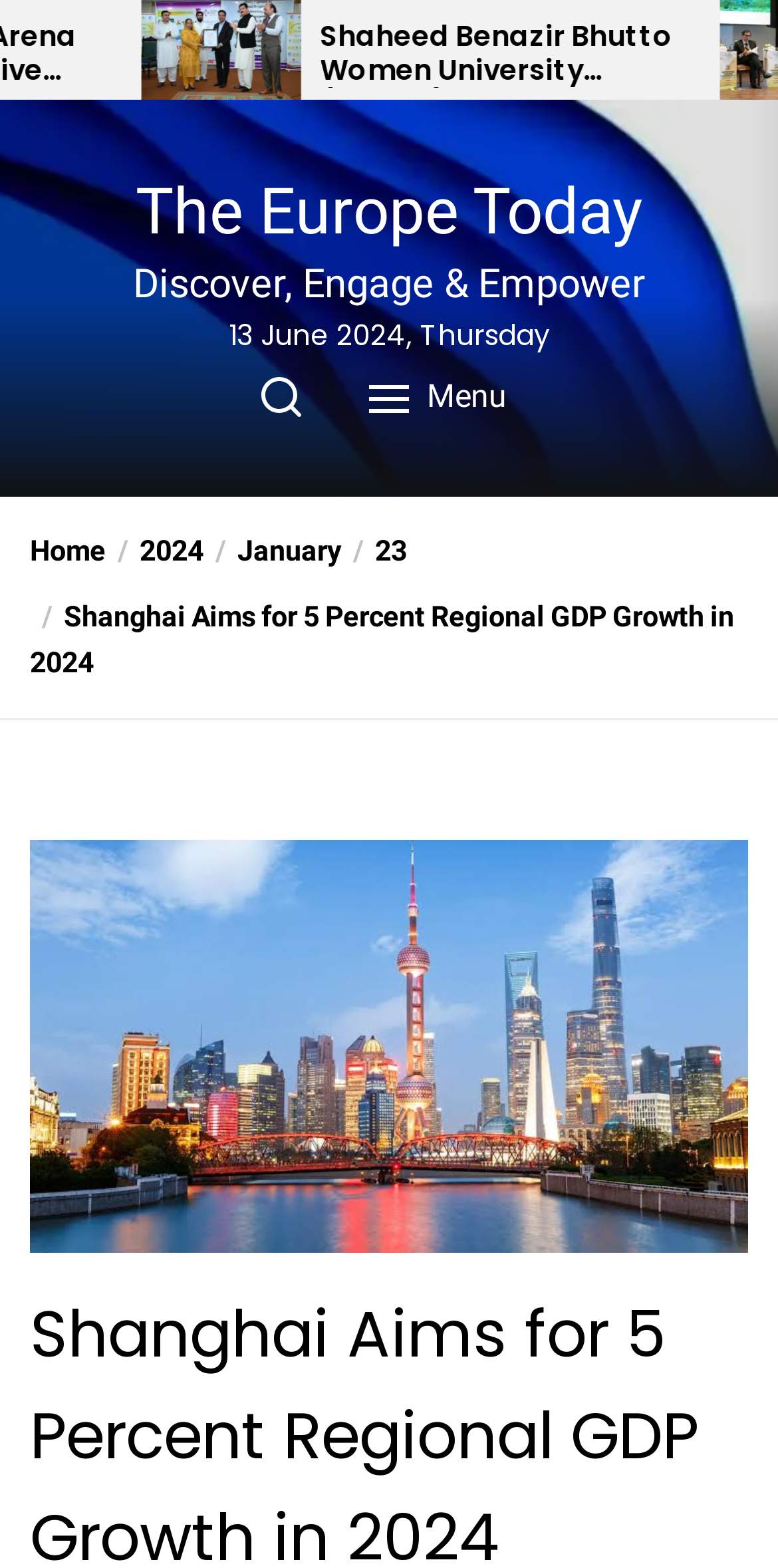Please determine the heading text of this webpage.

Shanghai Aims for 5 Percent Regional GDP Growth in 2024